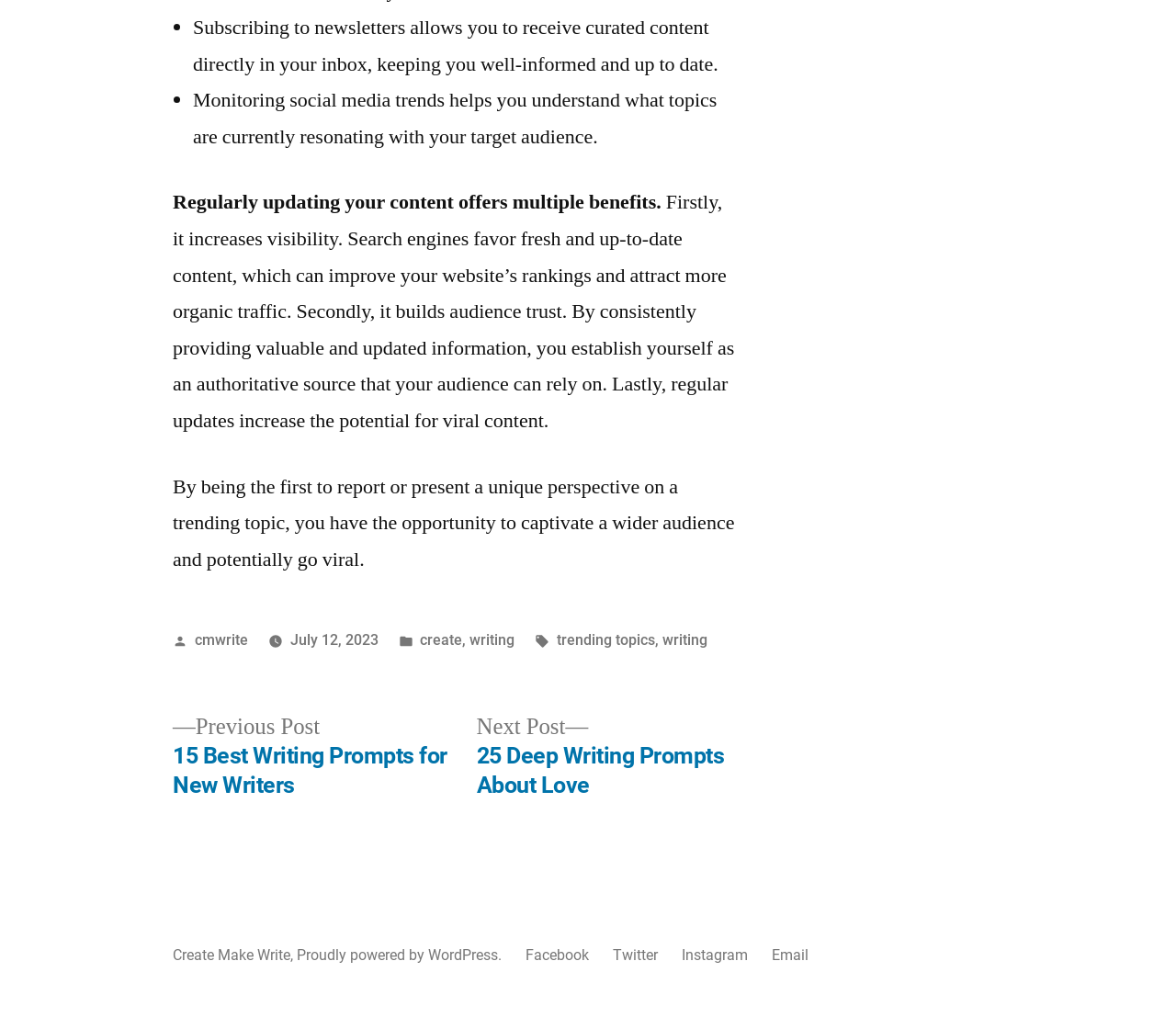Locate the bounding box coordinates of the element's region that should be clicked to carry out the following instruction: "Read the article about Henry Shefflin". The coordinates need to be four float numbers between 0 and 1, i.e., [left, top, right, bottom].

None